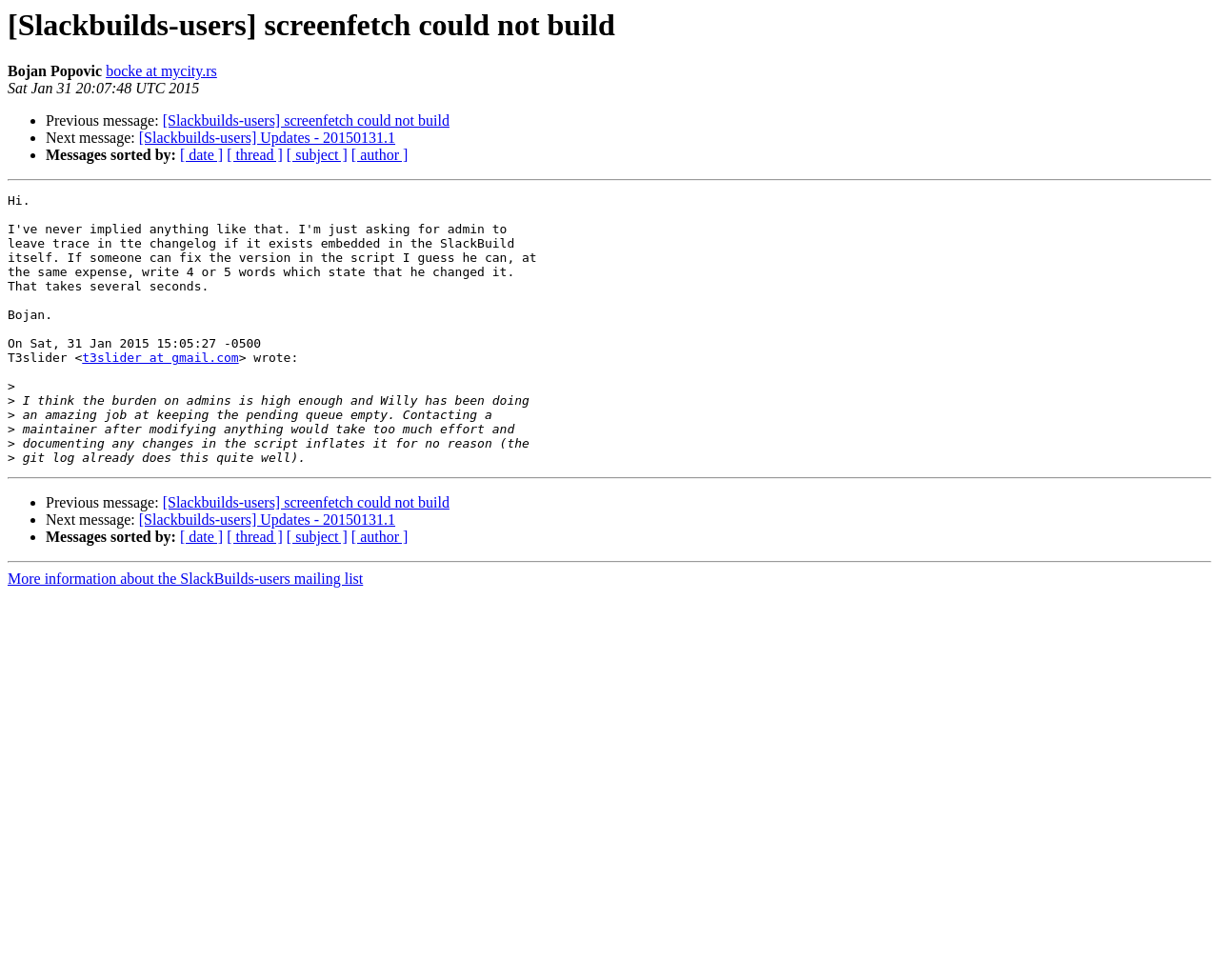Identify the bounding box of the UI element described as follows: "[Slackbuilds-users] screenfetch could not build". Provide the coordinates as four float numbers in the range of 0 to 1 [left, top, right, bottom].

[0.133, 0.115, 0.369, 0.132]